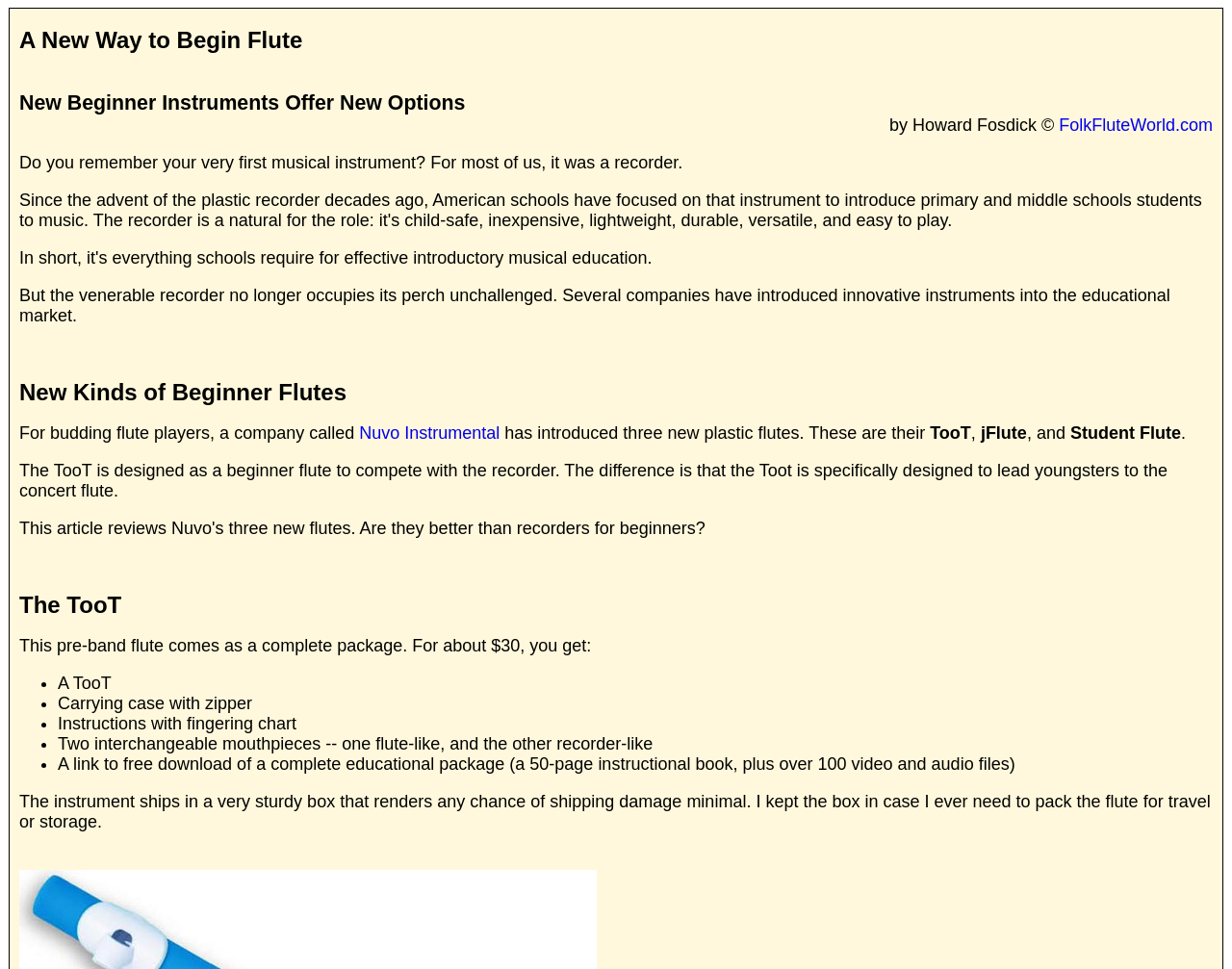Please provide a one-word or short phrase answer to the question:
What is the price of the TooT flute package?

About $30